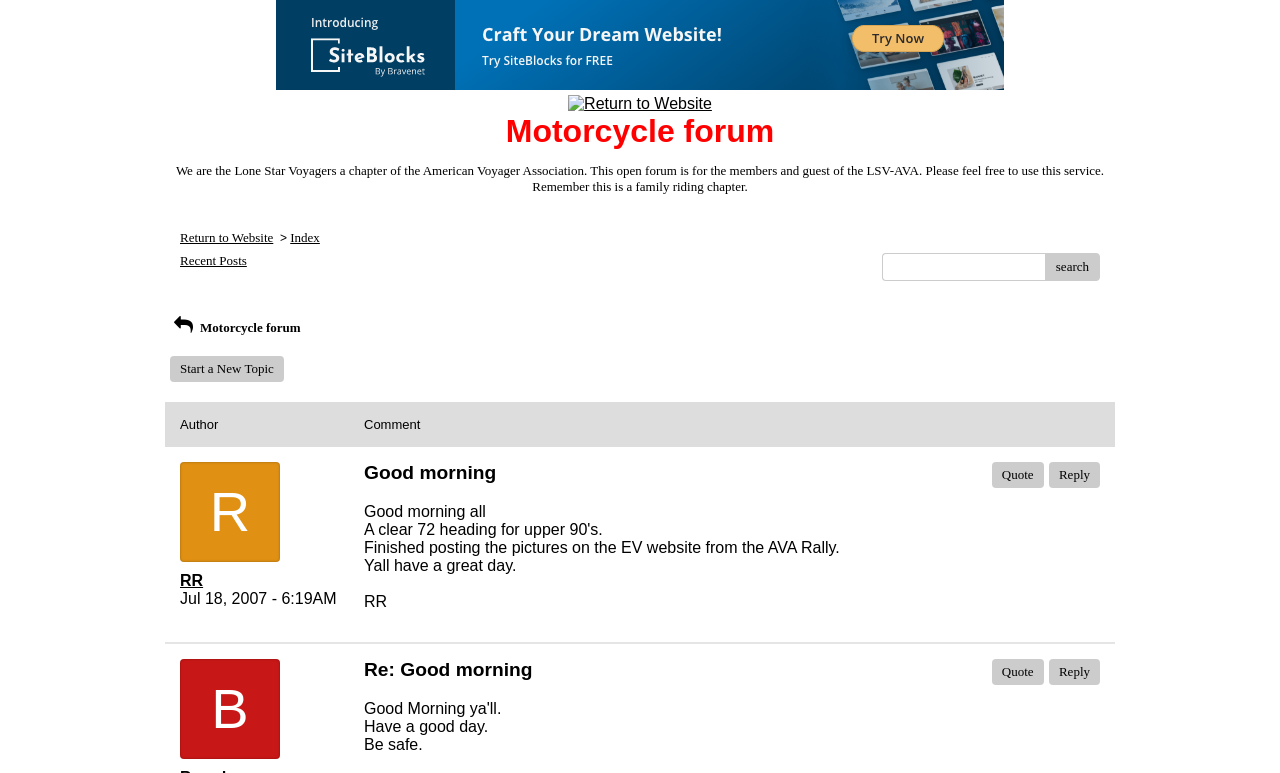Pinpoint the bounding box coordinates of the element you need to click to execute the following instruction: "Reply to a post". The bounding box should be represented by four float numbers between 0 and 1, in the format [left, top, right, bottom].

[0.819, 0.598, 0.859, 0.631]